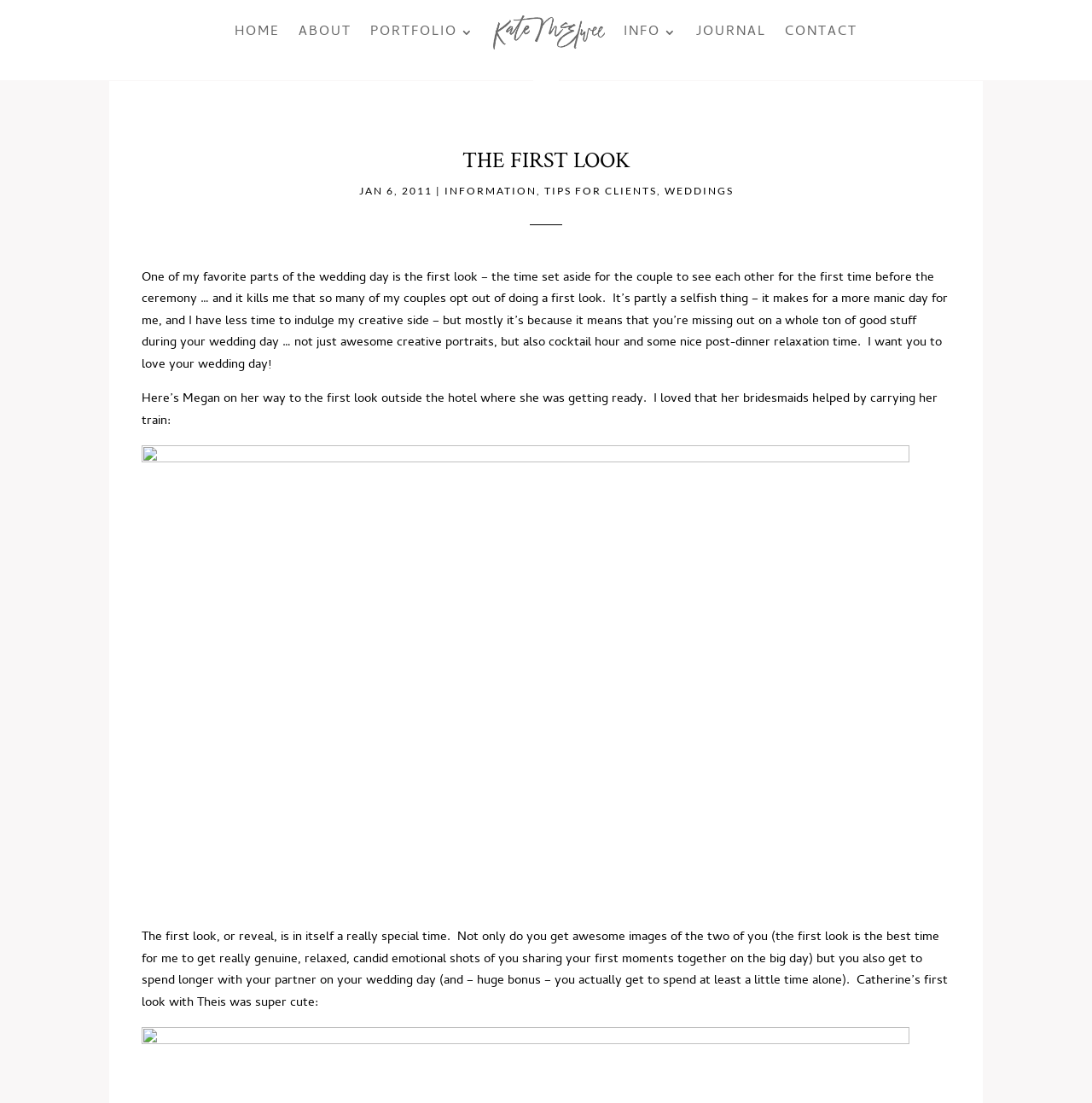Identify the bounding box coordinates of the specific part of the webpage to click to complete this instruction: "contact the photographer".

[0.719, 0.0, 0.785, 0.059]